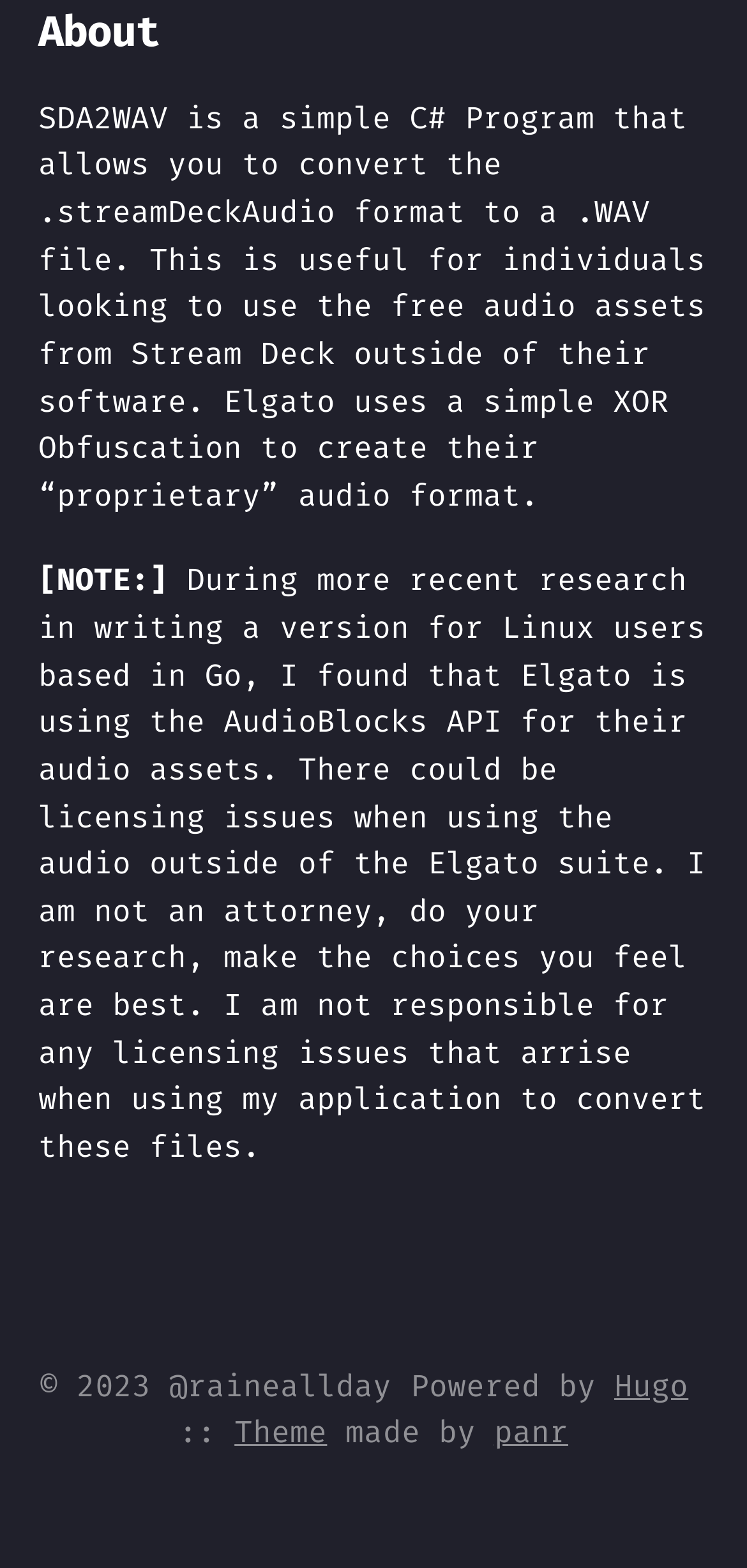Bounding box coordinates are specified in the format (top-left x, top-left y, bottom-right x, bottom-right y). All values are floating point numbers bounded between 0 and 1. Please provide the bounding box coordinate of the region this sentence describes: Hugo

[0.822, 0.87, 0.922, 0.896]